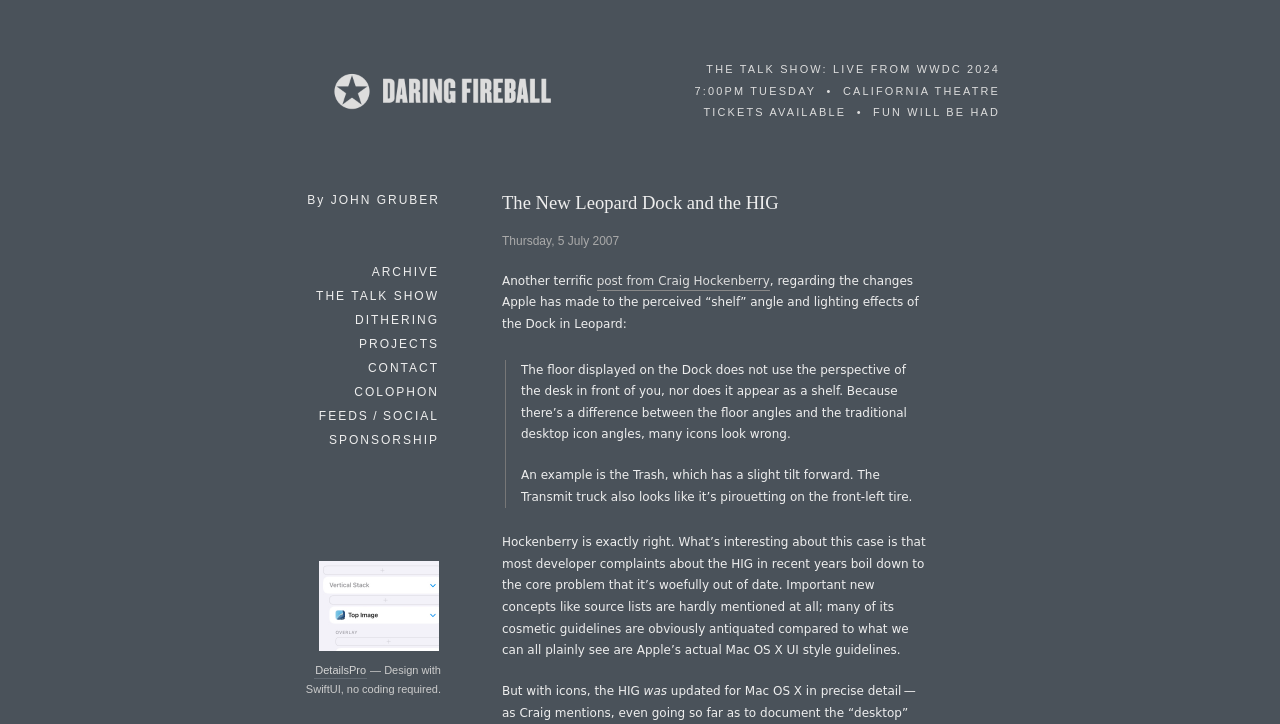Reply to the question with a single word or phrase:
What is the text of the blockquote?

The floor displayed on the Dock does not use the perspective of the desk in front of you, nor does it appear as a shelf.